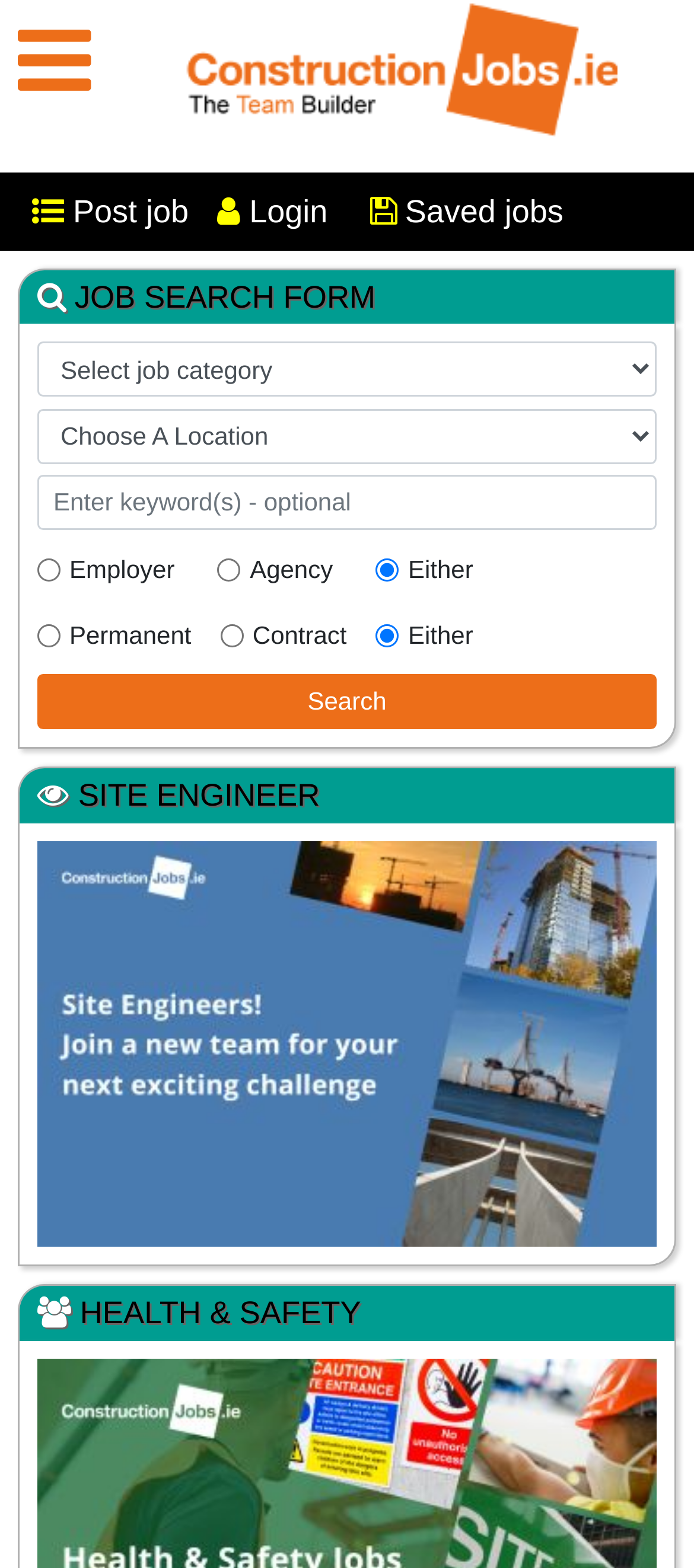Please determine the bounding box coordinates of the clickable area required to carry out the following instruction: "Post a job". The coordinates must be four float numbers between 0 and 1, represented as [left, top, right, bottom].

[0.026, 0.111, 0.292, 0.16]